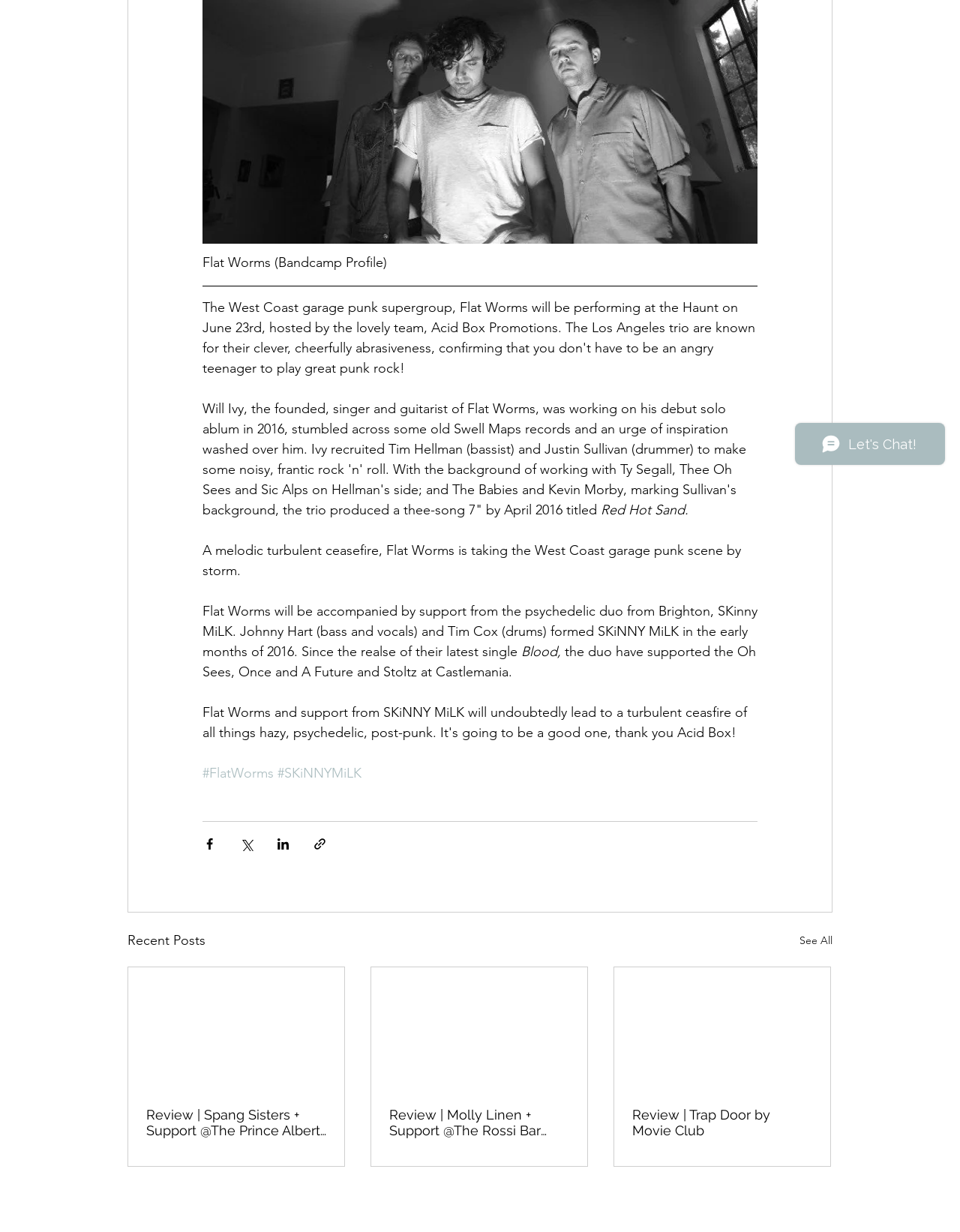For the given element description #SKiNNYMiLK, determine the bounding box coordinates of the UI element. The coordinates should follow the format (top-left x, top-left y, bottom-right x, bottom-right y) and be within the range of 0 to 1.

[0.289, 0.621, 0.377, 0.634]